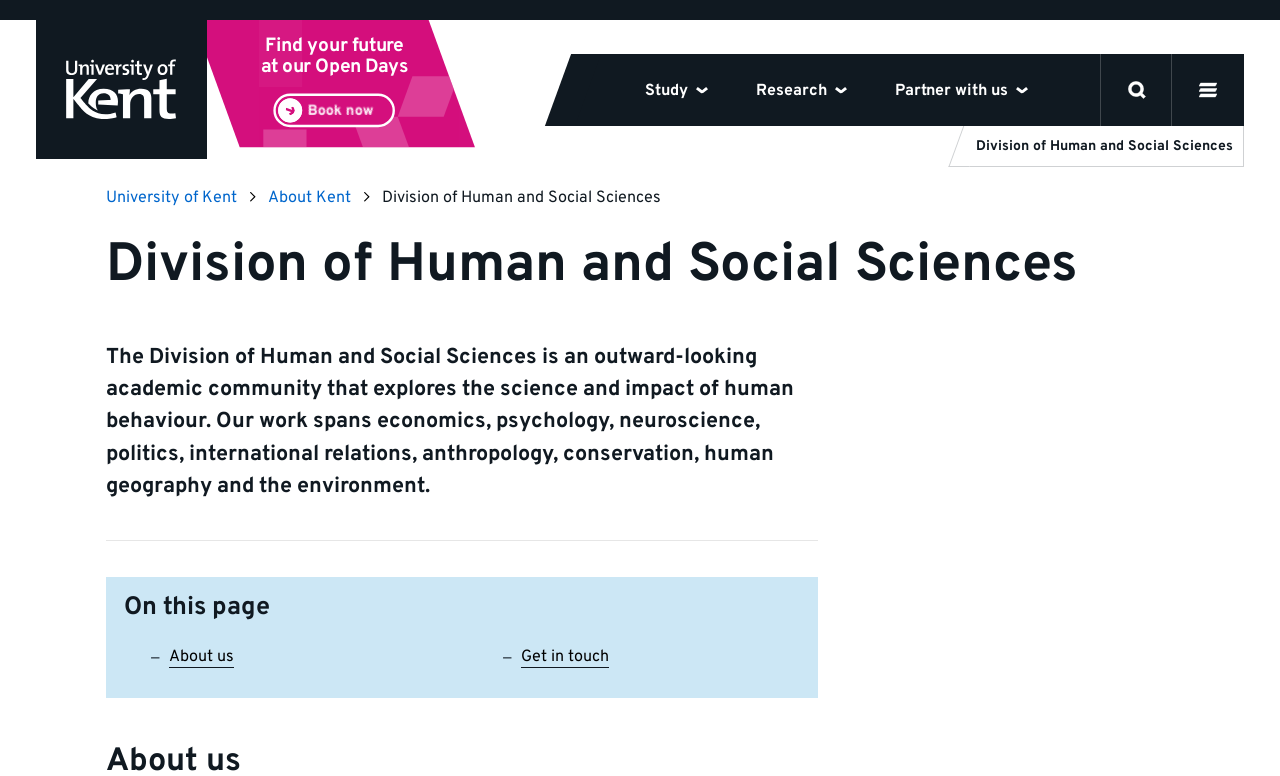Please find the bounding box coordinates of the section that needs to be clicked to achieve this instruction: "Open the menu".

[0.916, 0.069, 0.972, 0.162]